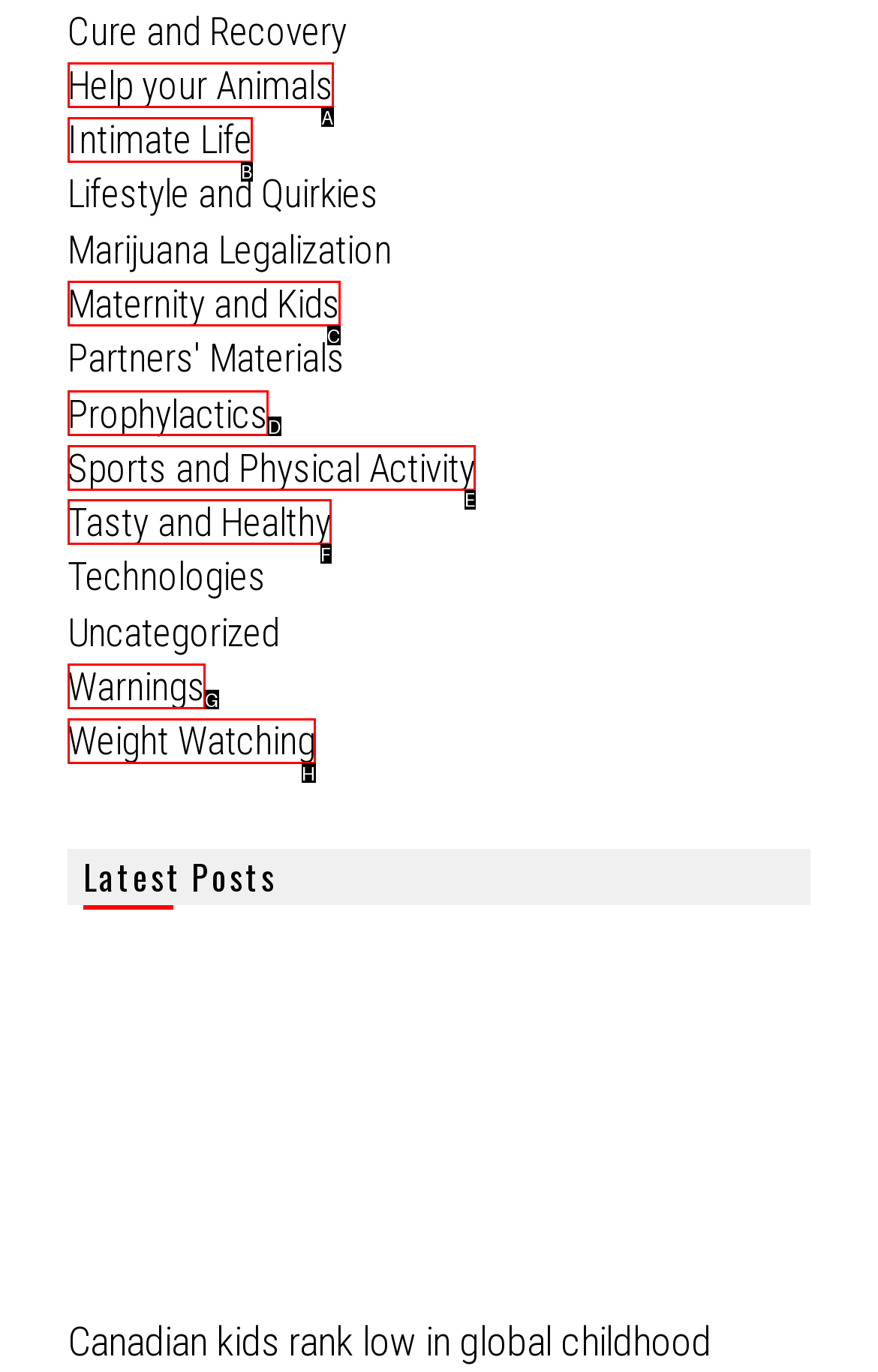Tell me which UI element to click to fulfill the given task: Explore 'Tasty and Healthy'. Respond with the letter of the correct option directly.

F